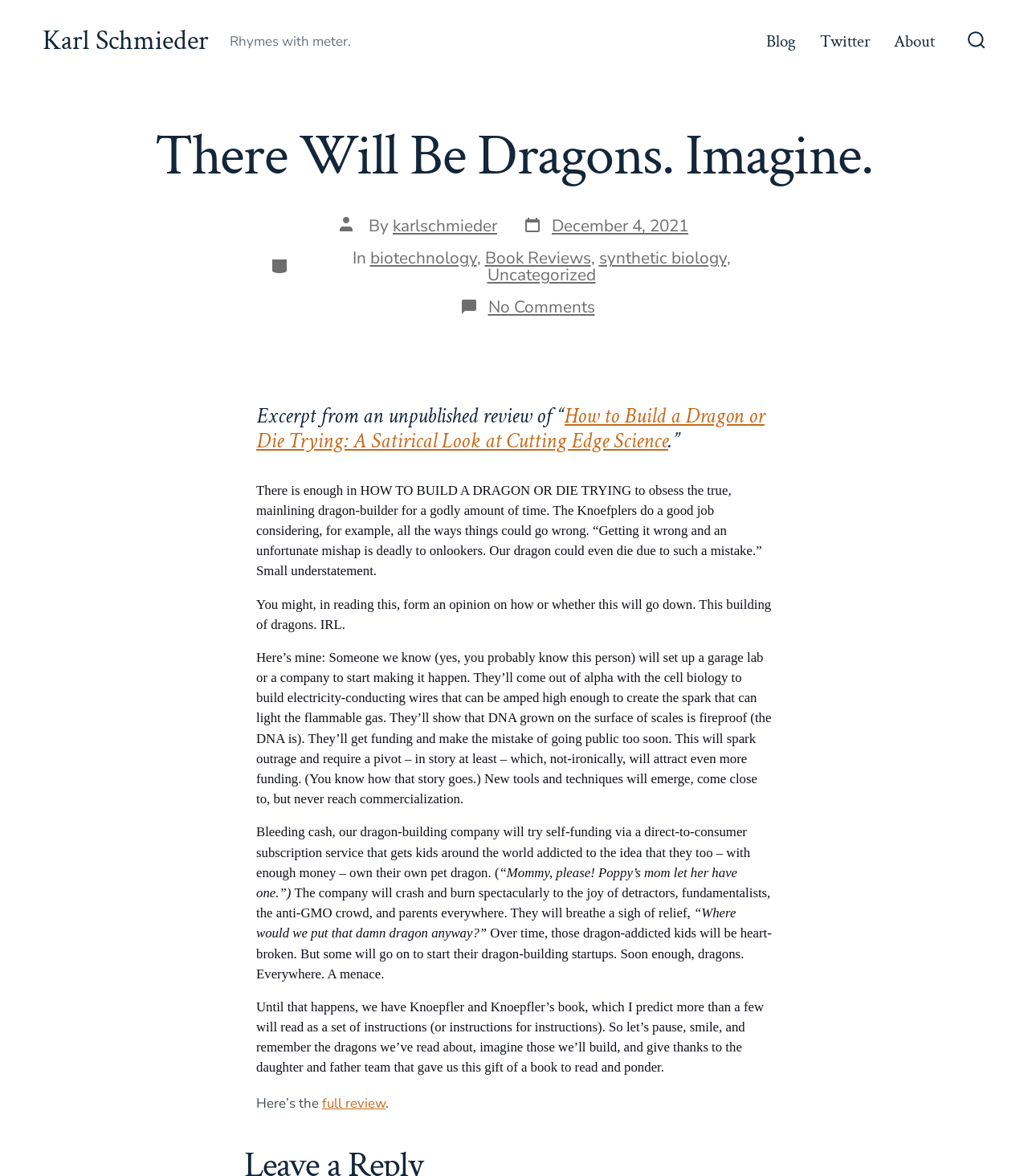Determine the bounding box coordinates for the clickable element required to fulfill the instruction: "Read the full review". Provide the coordinates as four float numbers between 0 and 1, i.e., [left, top, right, bottom].

[0.313, 0.93, 0.375, 0.946]